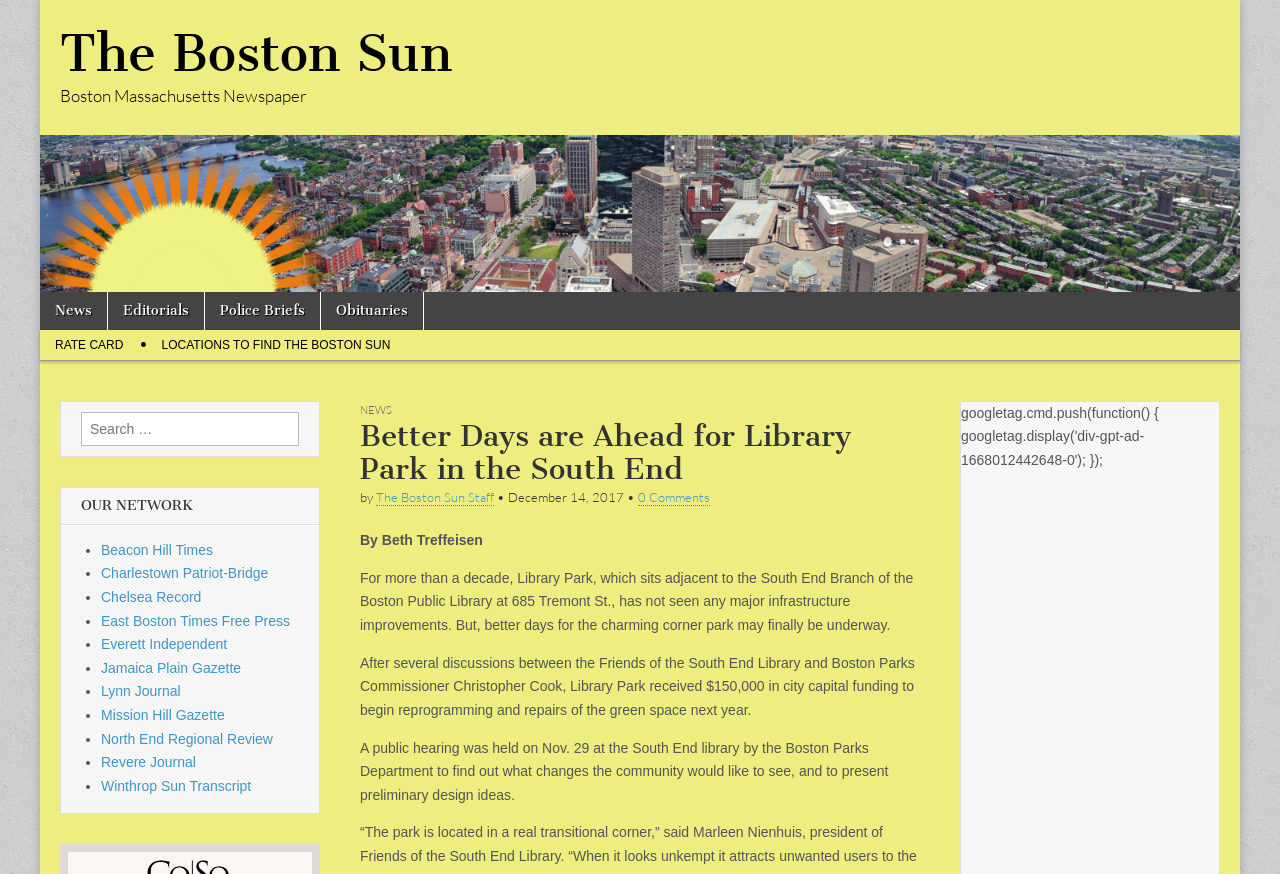Please answer the following question using a single word or phrase: How much funding did Library Park receive?

$150,000